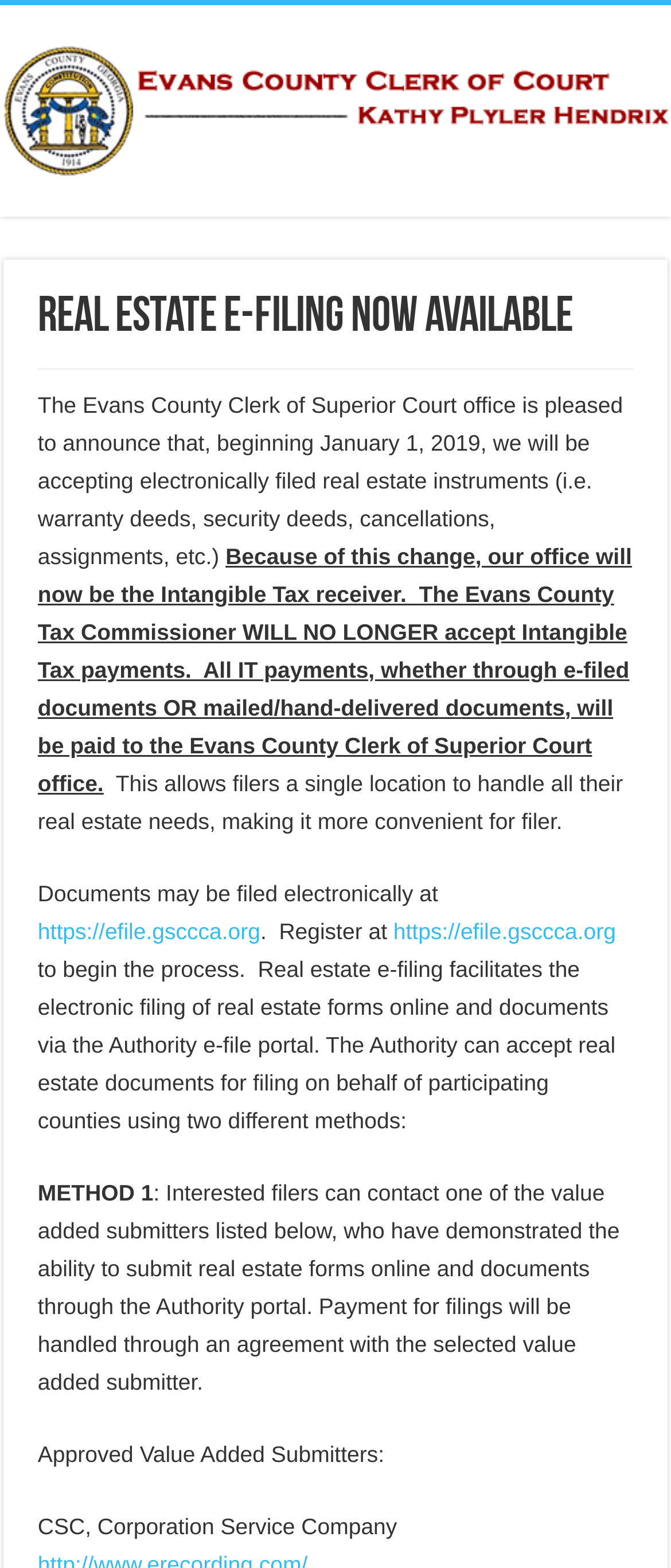Where can documents be filed electronically?
Please provide a comprehensive answer based on the visual information in the image.

The webpage provides a link to https://efile.gsccca.org, which is the portal where documents can be filed electronically.